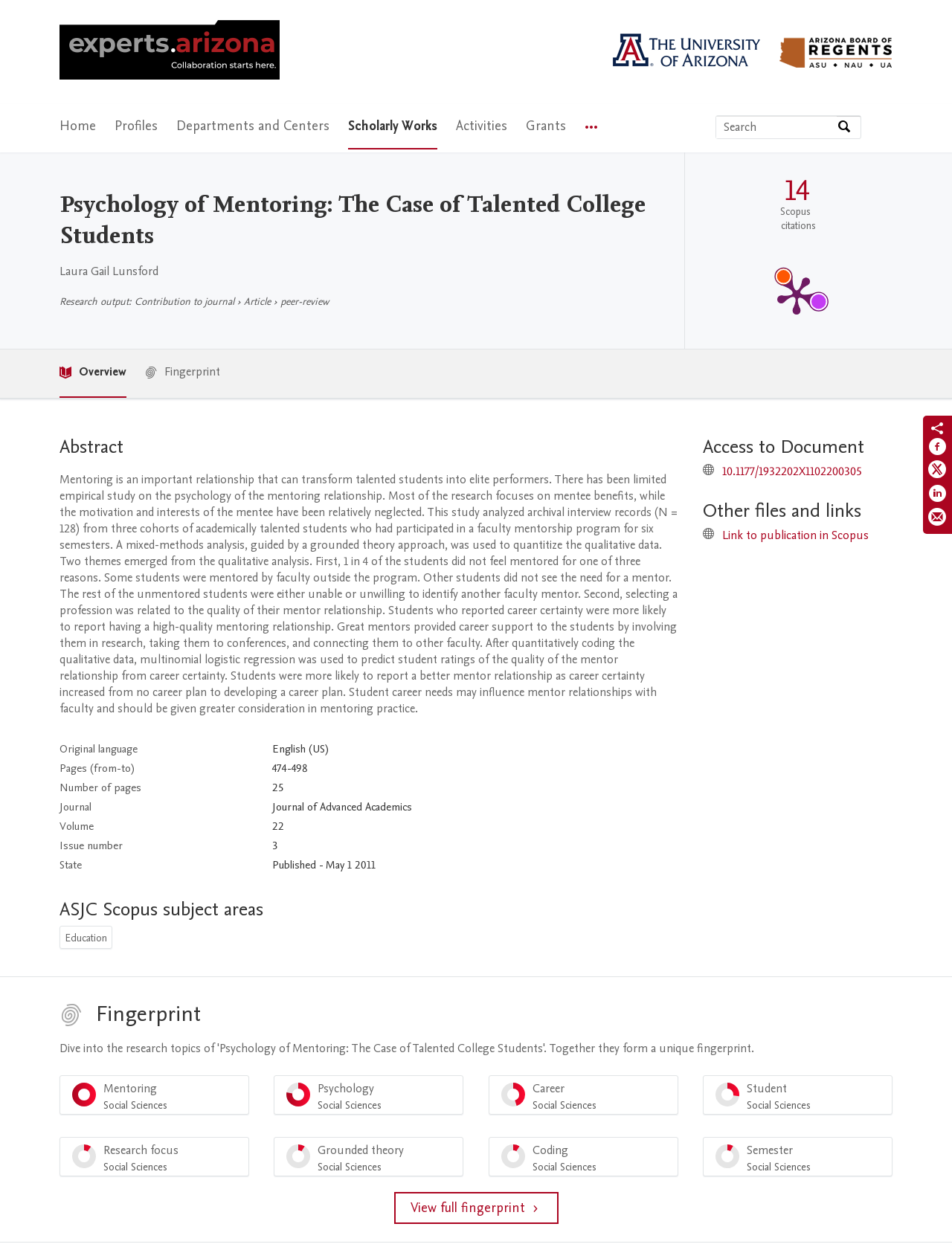Given the element description, predict the bounding box coordinates in the format (top-left x, top-left y, bottom-right x, bottom-right y). Make sure all values are between 0 and 1. Here is the element description: Scholarly Works

[0.366, 0.083, 0.459, 0.12]